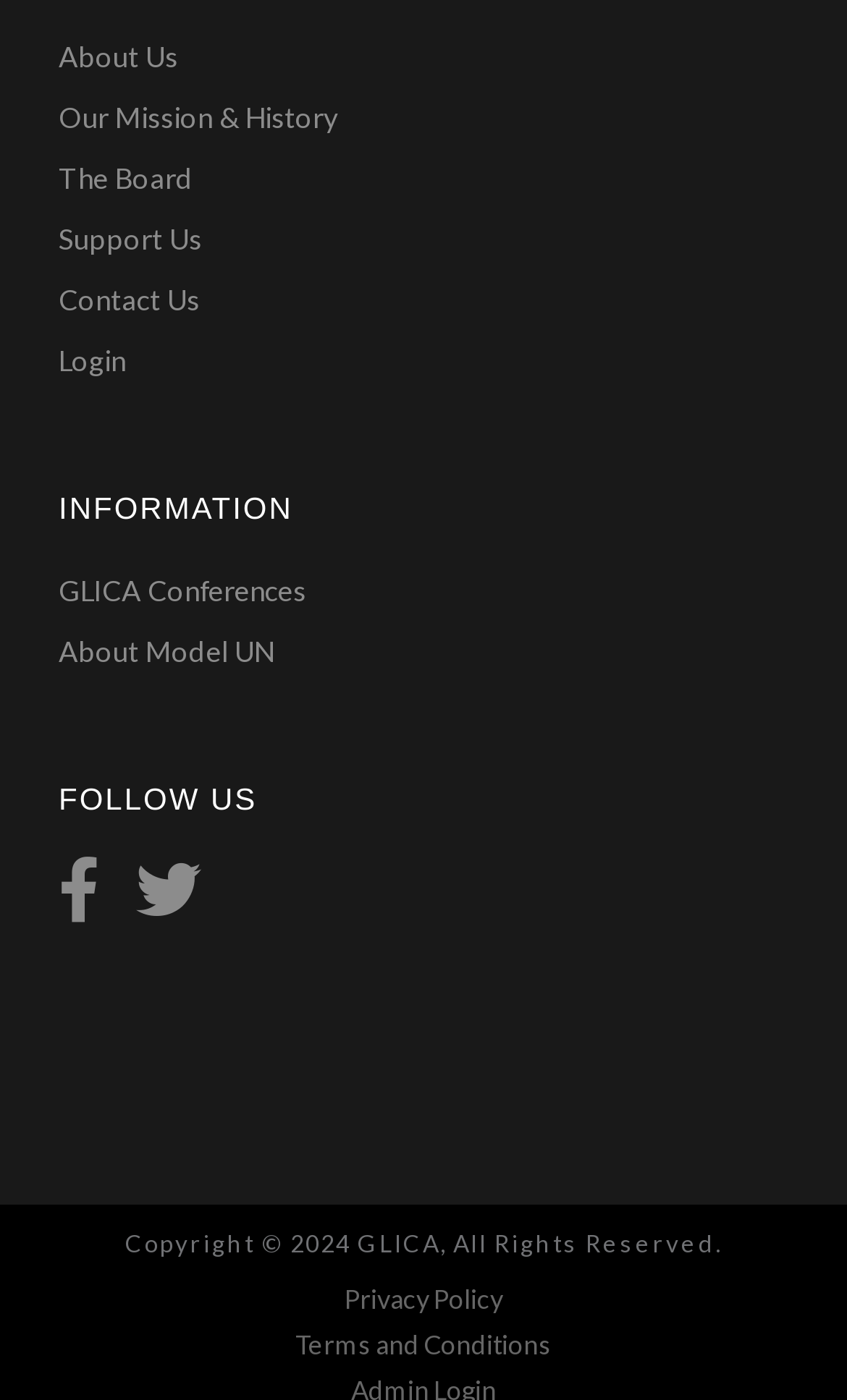Please find the bounding box coordinates of the element that needs to be clicked to perform the following instruction: "view GLICA conferences". The bounding box coordinates should be four float numbers between 0 and 1, represented as [left, top, right, bottom].

[0.069, 0.408, 0.362, 0.436]